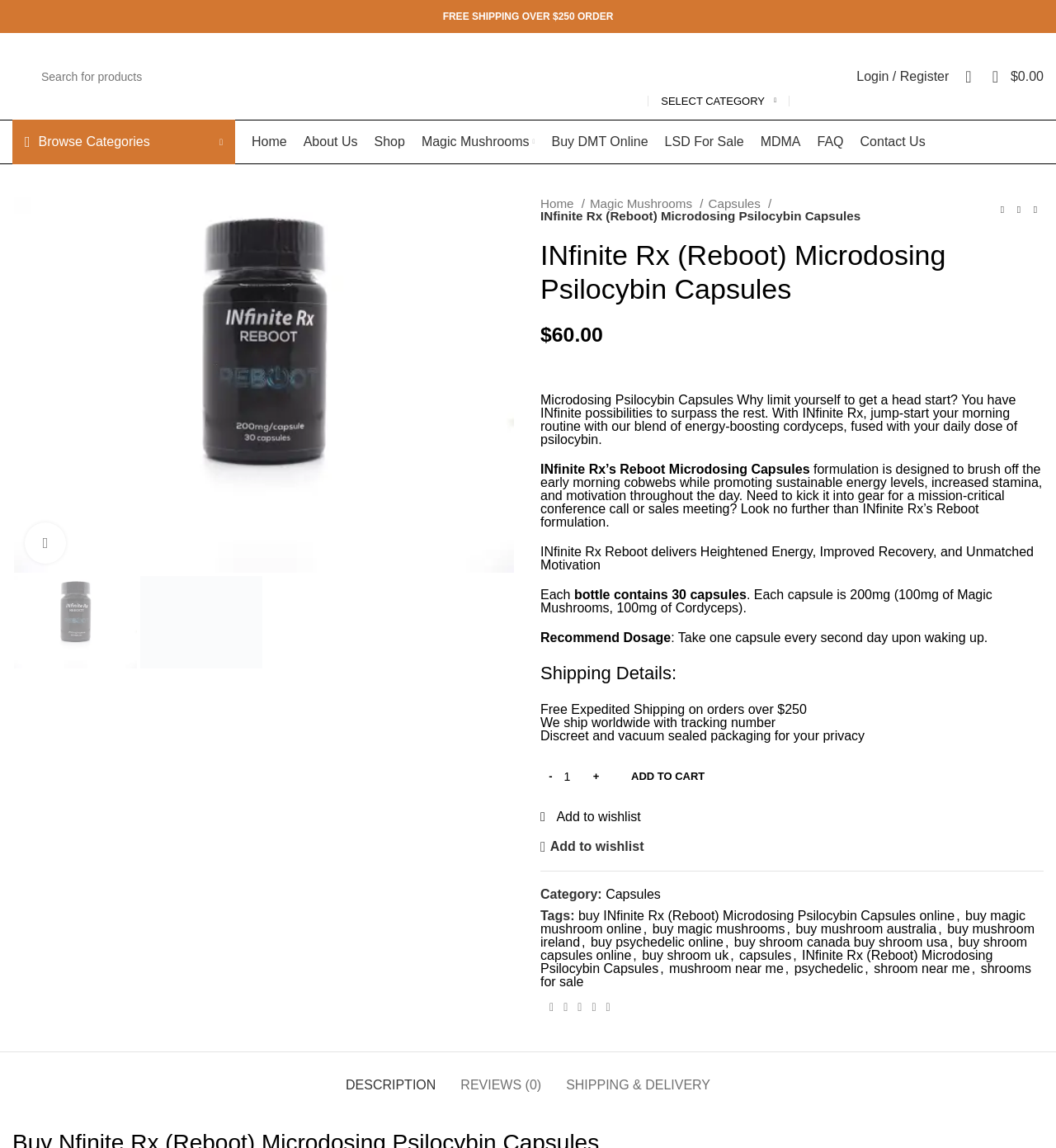What is the category of INfinite Rx (Reboot) Microdosing Psilocybin Capsules?
Offer a detailed and full explanation in response to the question.

The category of the product can be found in the product description section, where it is stated as 'Category: Capsules'.